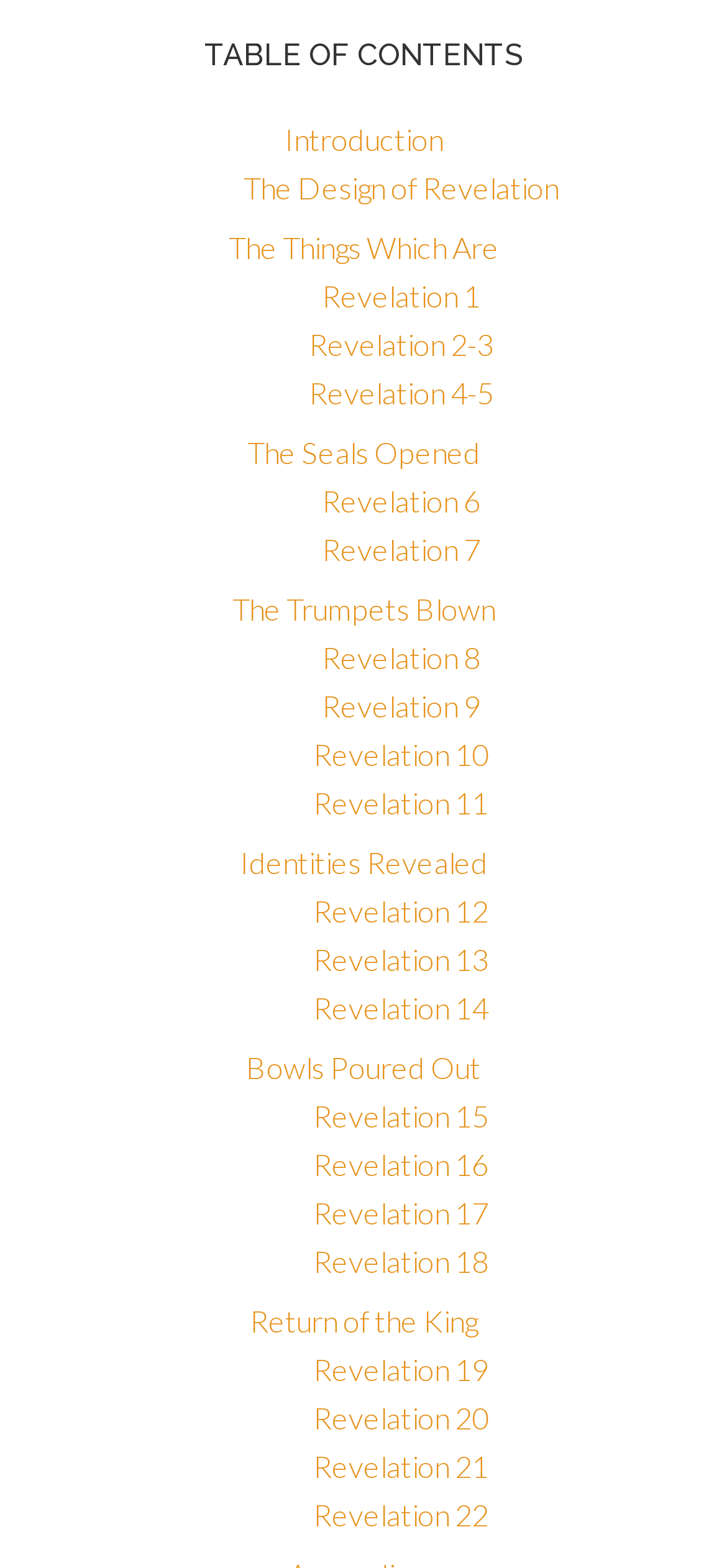Specify the bounding box coordinates for the region that must be clicked to perform the given instruction: "explore The Seals Opened".

[0.34, 0.277, 0.66, 0.299]